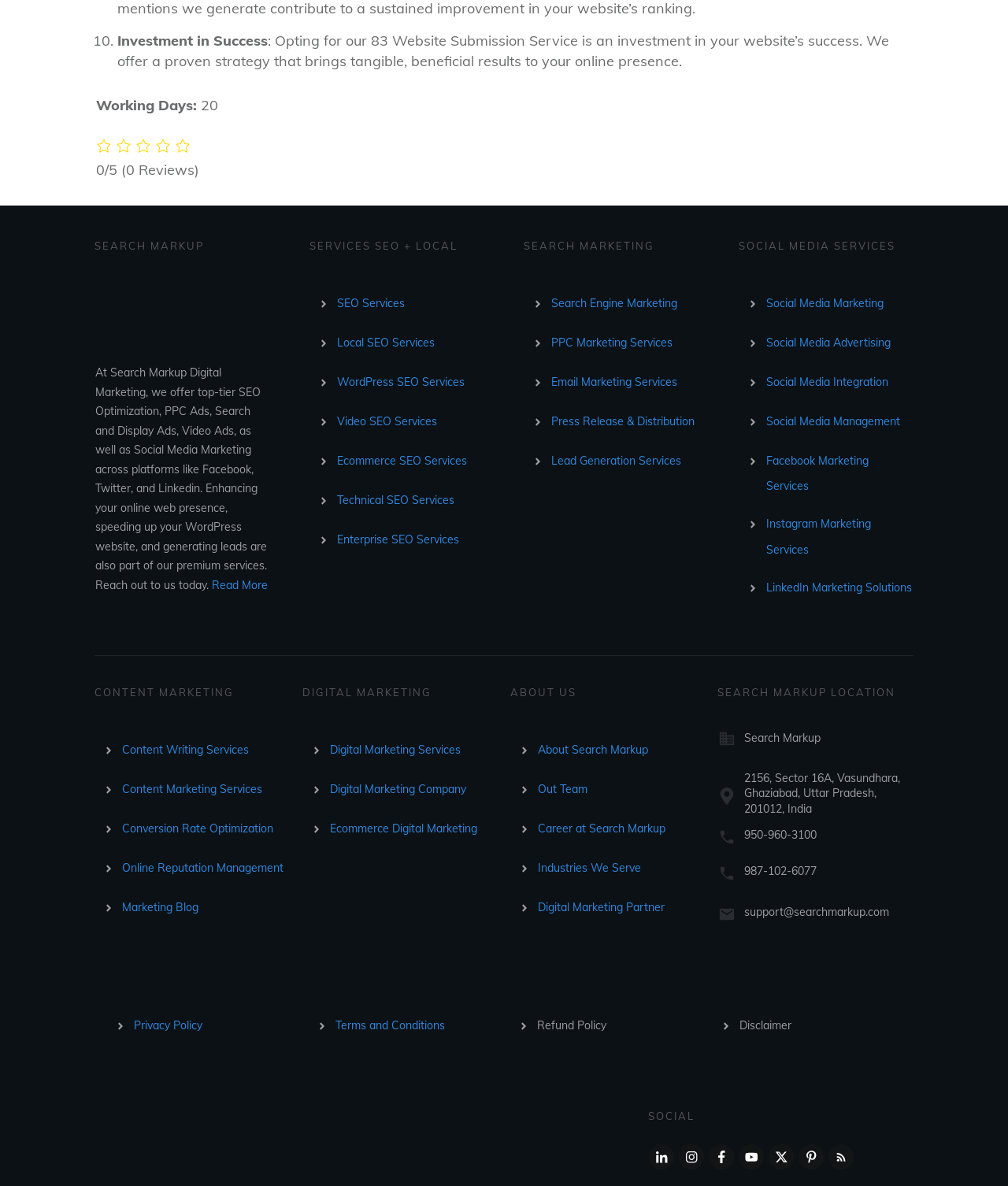Respond with a single word or phrase to the following question: What is the purpose of the company's services?

Enhancing online presence